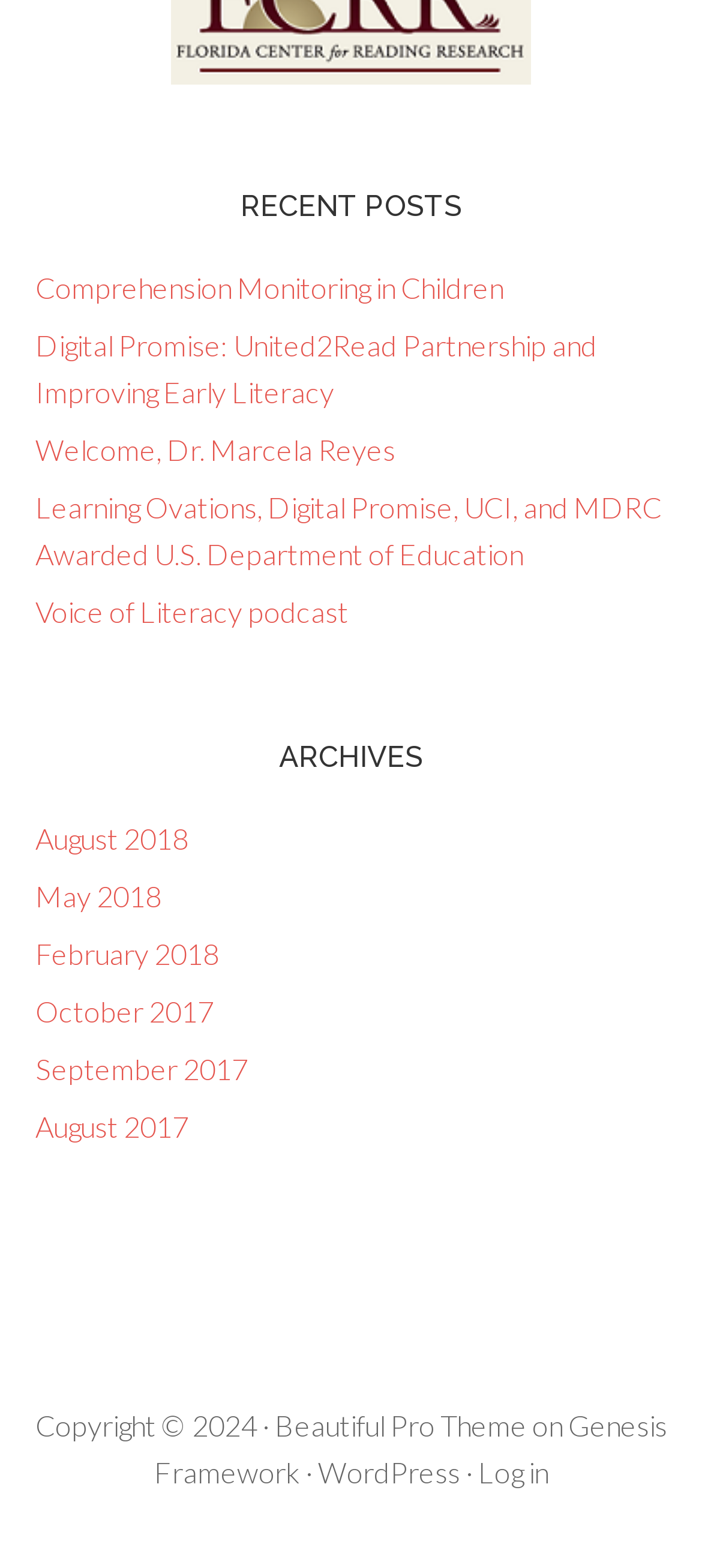What is the earliest archive month?
Using the visual information, answer the question in a single word or phrase.

October 2017